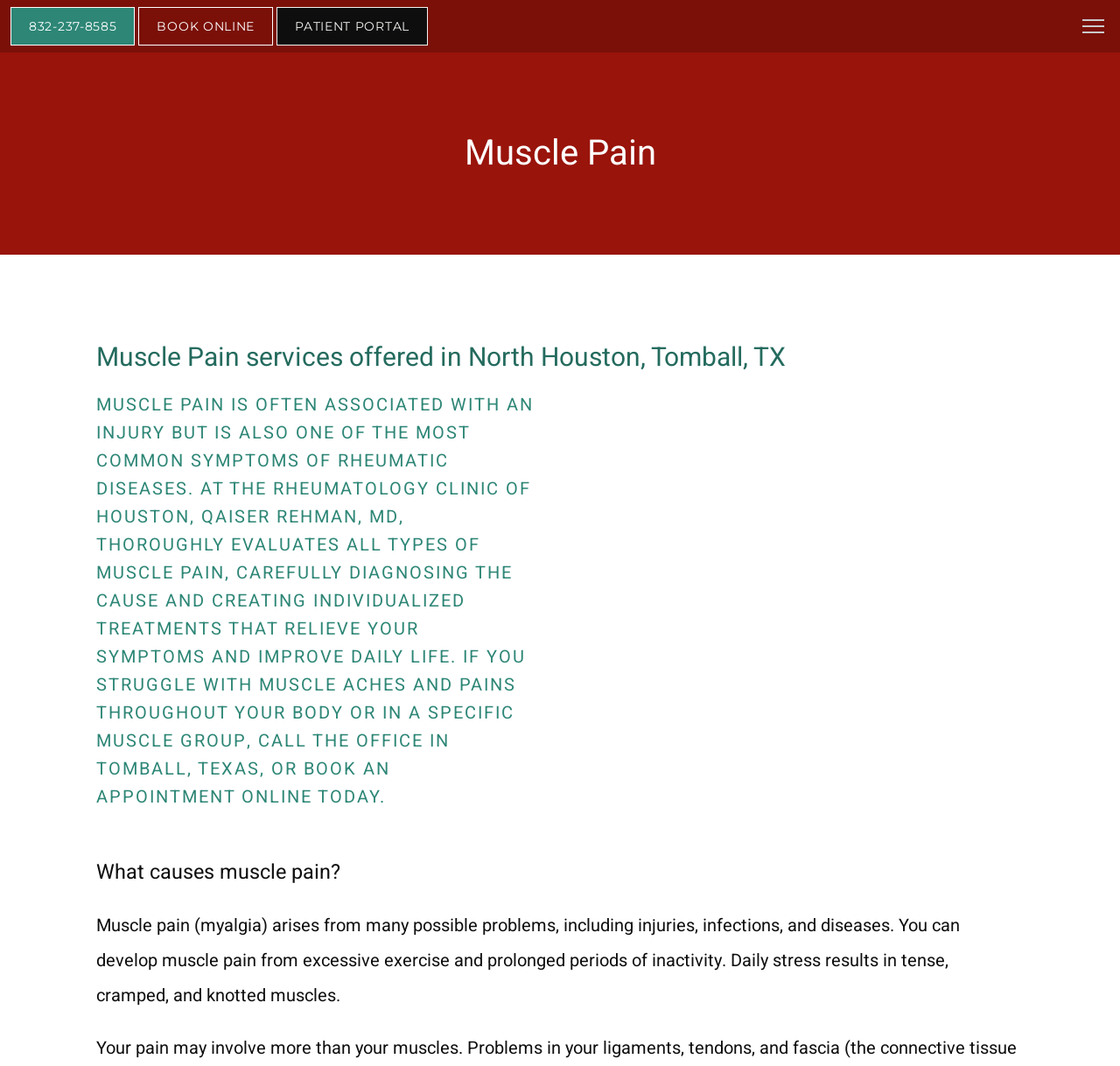Specify the bounding box coordinates of the element's area that should be clicked to execute the given instruction: "Visit the HOME page". The coordinates should be four float numbers between 0 and 1, i.e., [left, top, right, bottom].

[0.234, 0.308, 0.276, 0.332]